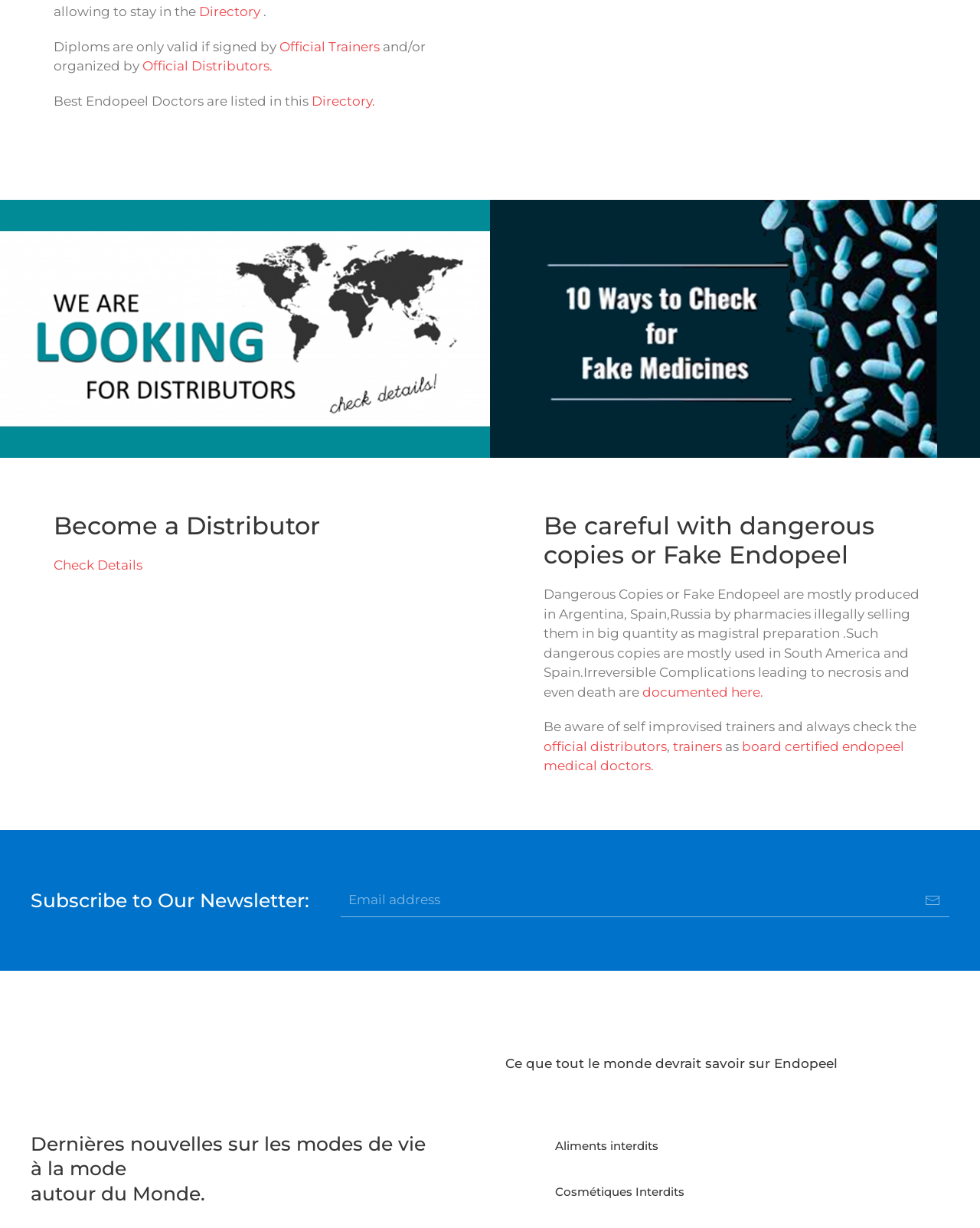Locate the bounding box coordinates for the element described below: "Newsletter". The coordinates must be four float values between 0 and 1, formatted as [left, top, right, bottom].

None